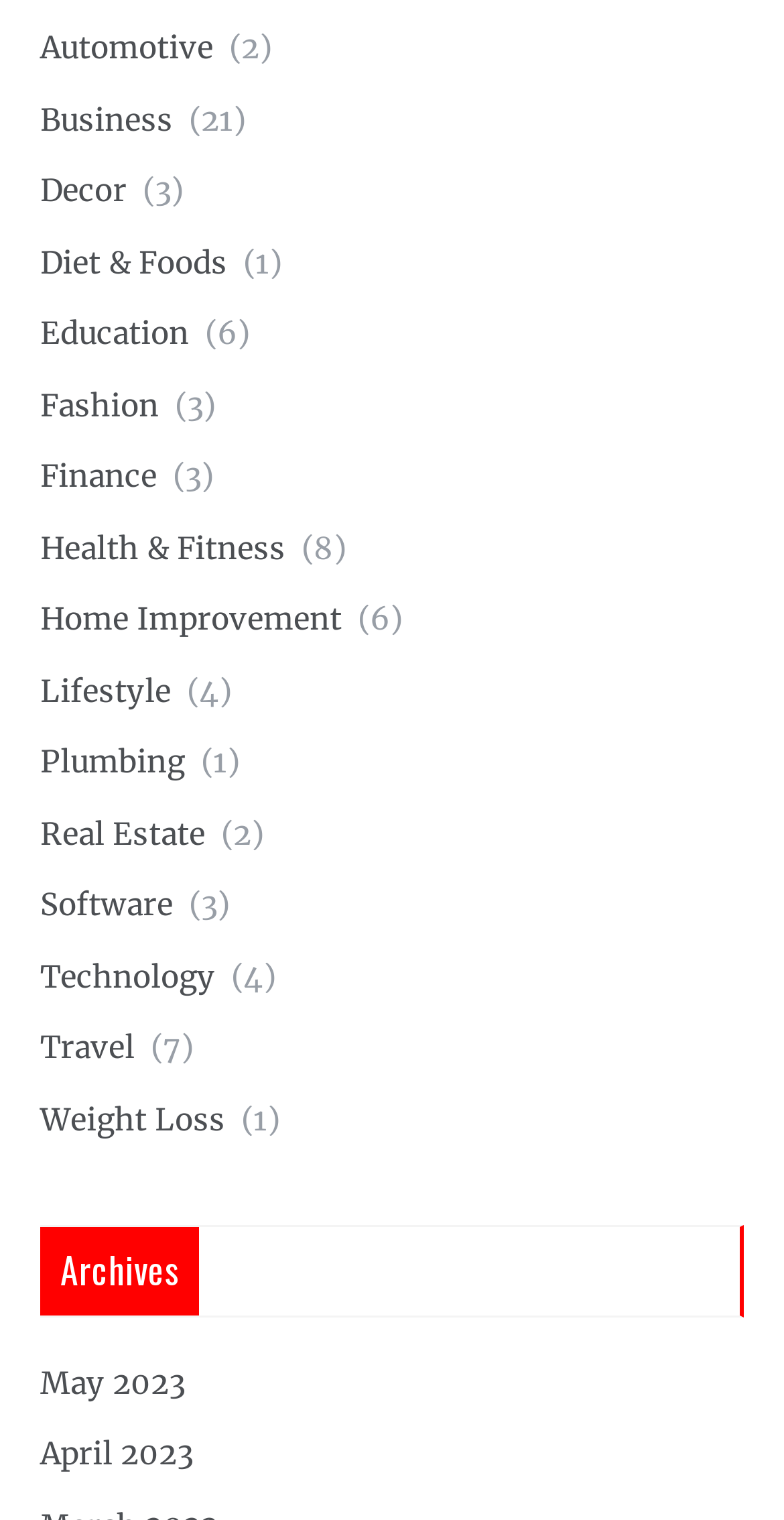What is the first category listed?
Please give a detailed answer to the question using the information shown in the image.

The first category listed is 'Automotive' which is a link element located at the top left of the webpage with a bounding box of [0.051, 0.019, 0.272, 0.044].